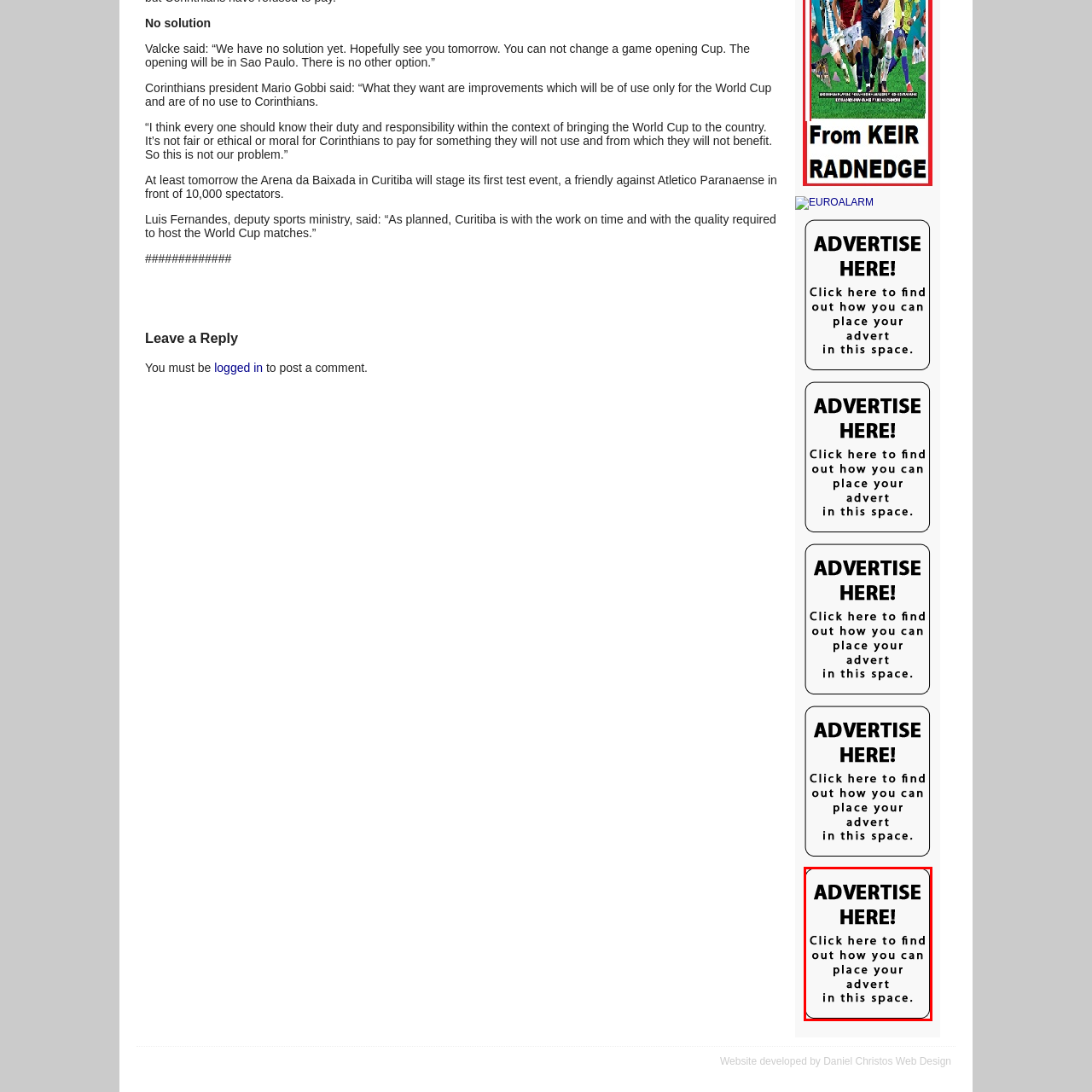What action is encouraged by the advertisement space?
Pay attention to the section of the image highlighted by the red bounding box and provide a comprehensive answer to the question.

The advertisement space encourages viewers to 'Click here to find out how you can place your advert in this space', suggesting that they should take action to learn more about advertising opportunities.